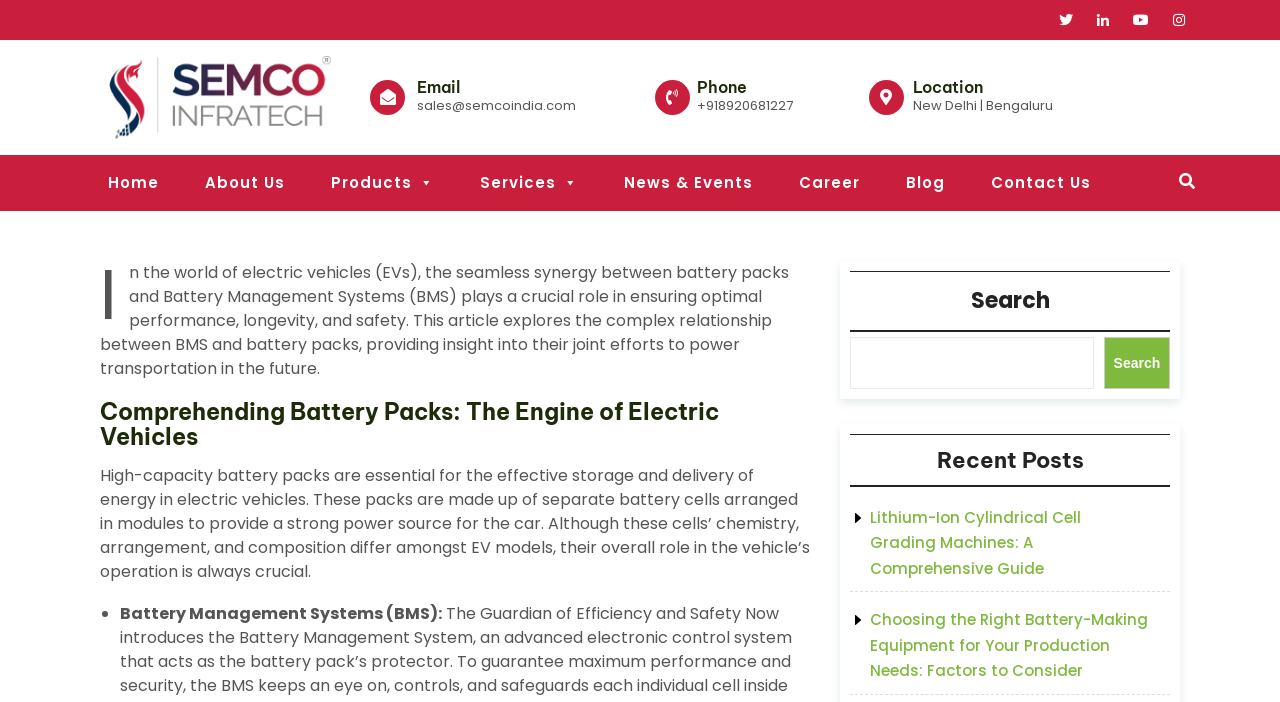What is the topic of the article?
Identify the answer in the screenshot and reply with a single word or phrase.

EV battery packs and BMS